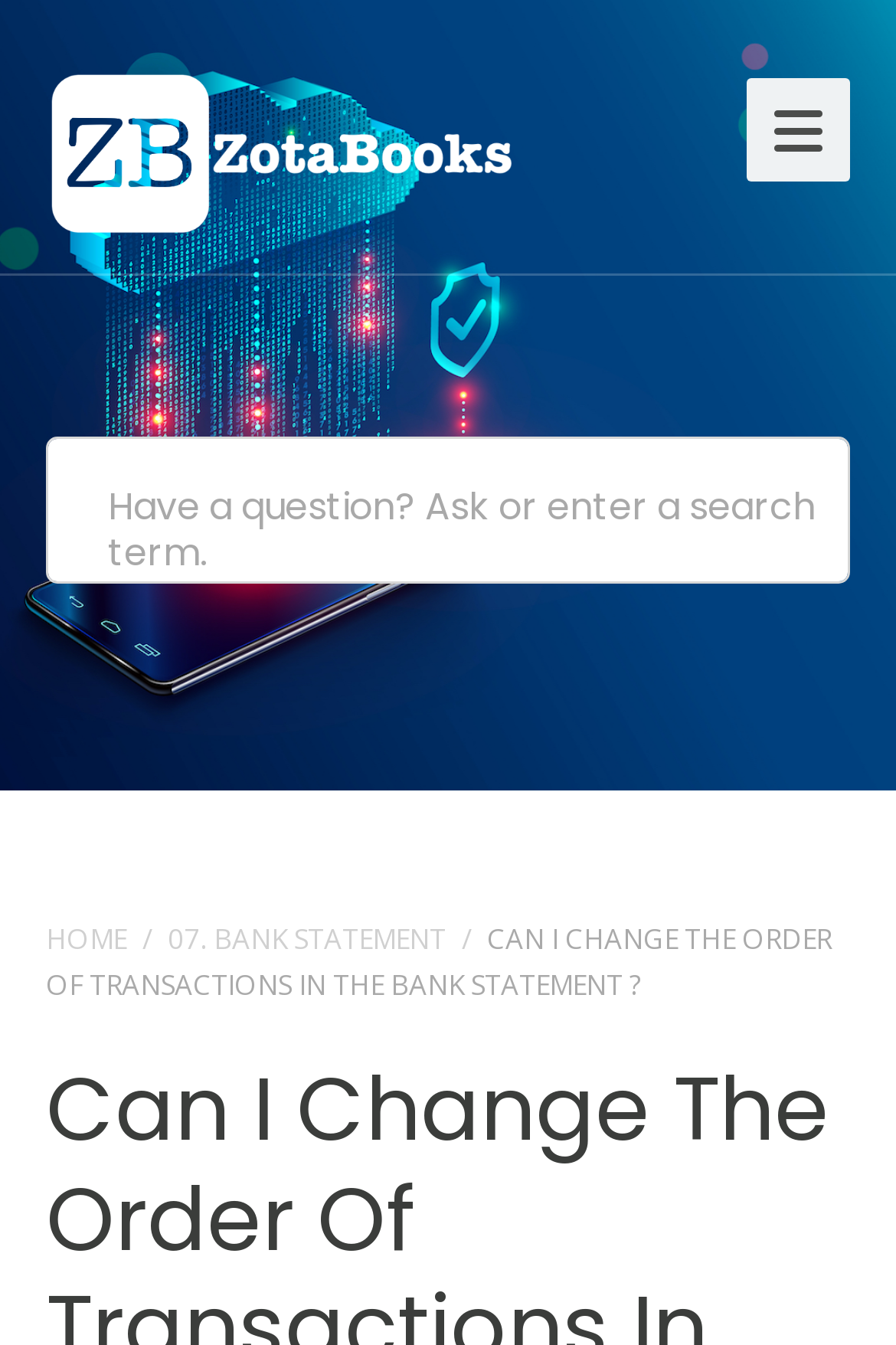Determine the bounding box for the described HTML element: "Home". Ensure the coordinates are four float numbers between 0 and 1 in the format [left, top, right, bottom].

[0.051, 0.683, 0.141, 0.712]